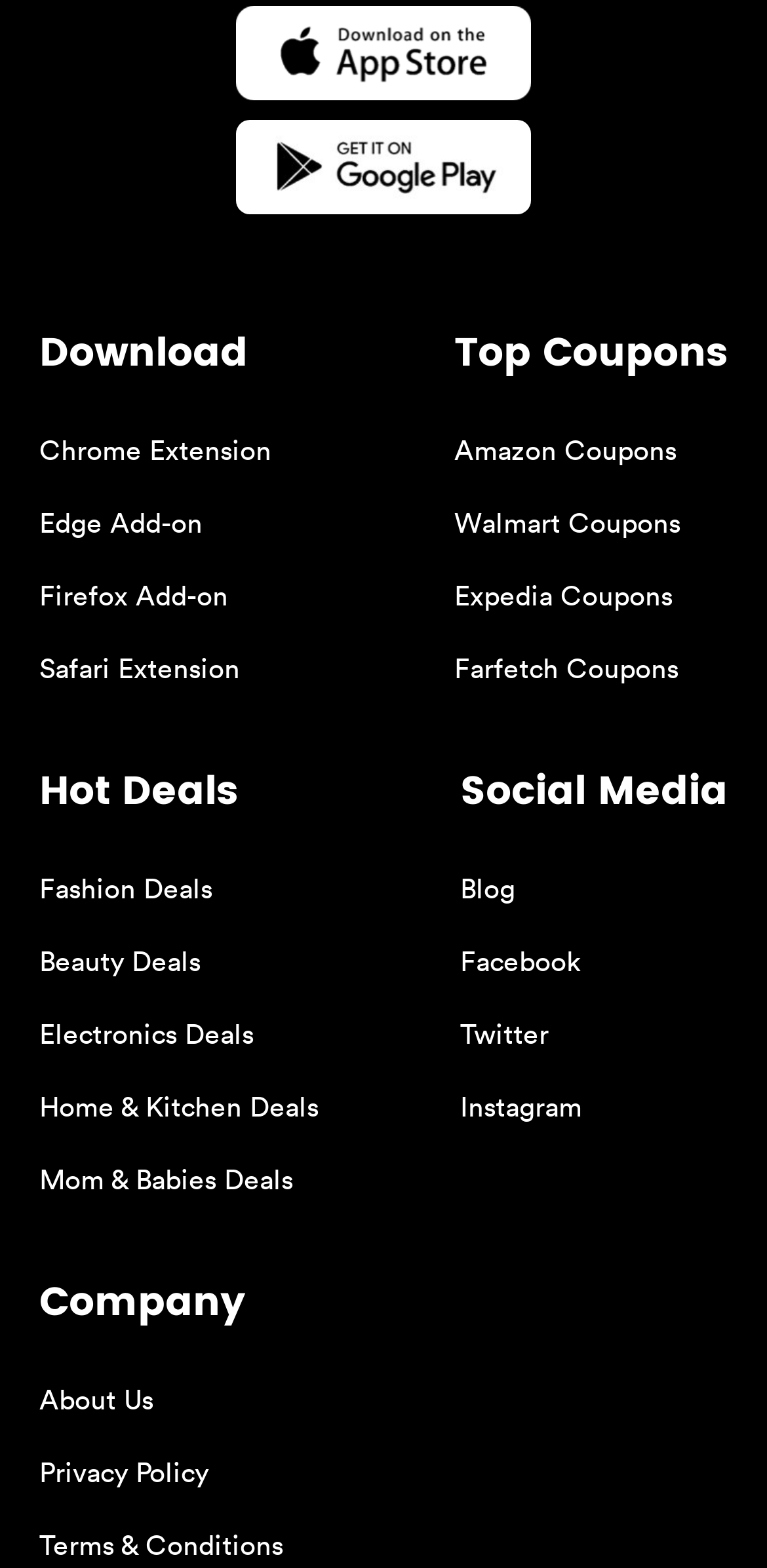Please find the bounding box coordinates for the clickable element needed to perform this instruction: "Read the blog".

[0.6, 0.554, 0.672, 0.578]